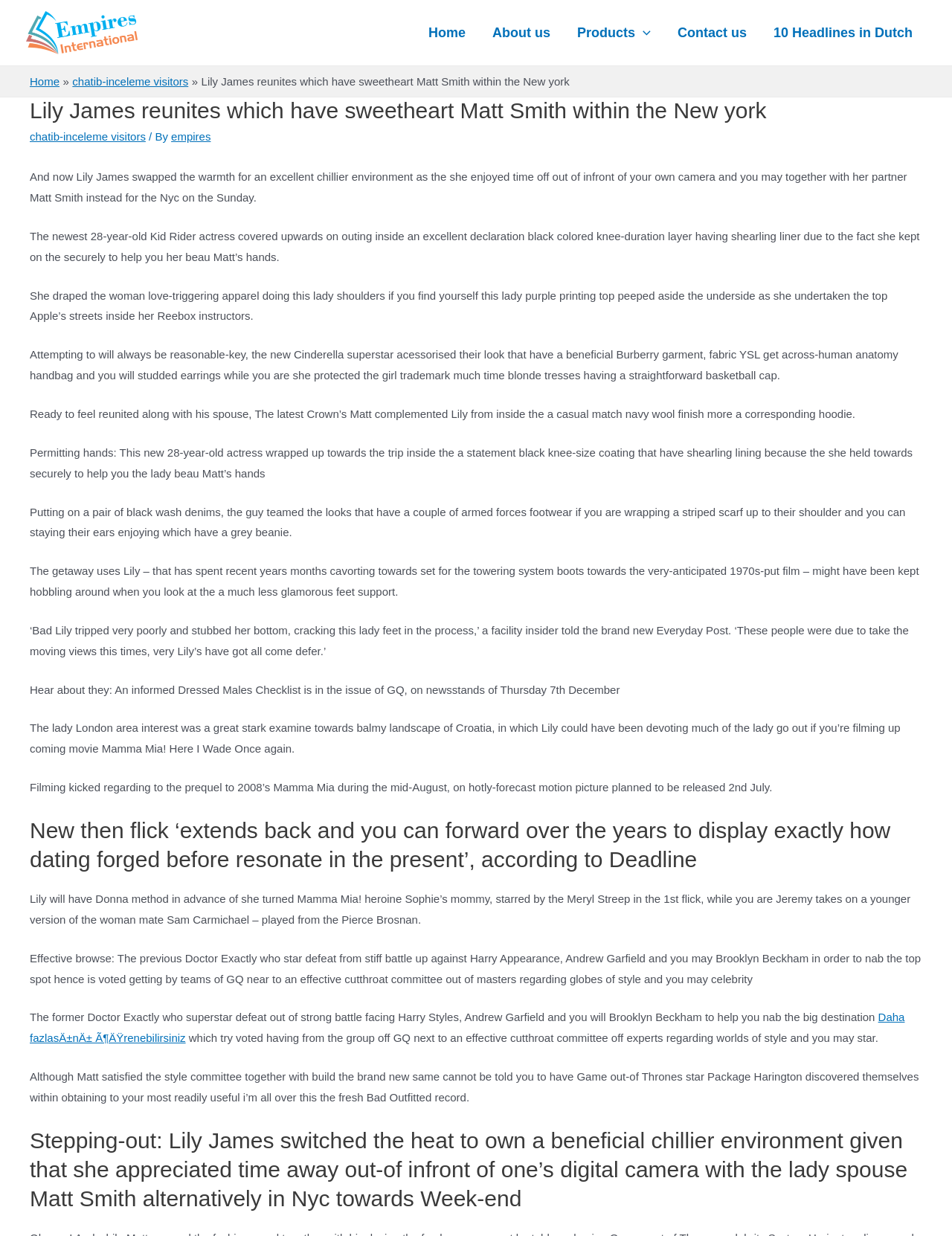From the element description Daha fazlasÄ±nÄ± Ã¶ÄŸrenebilirsiniz, predict the bounding box coordinates of the UI element. The coordinates must be specified in the format (top-left x, top-left y, bottom-right x, bottom-right y) and should be within the 0 to 1 range.

[0.031, 0.818, 0.95, 0.845]